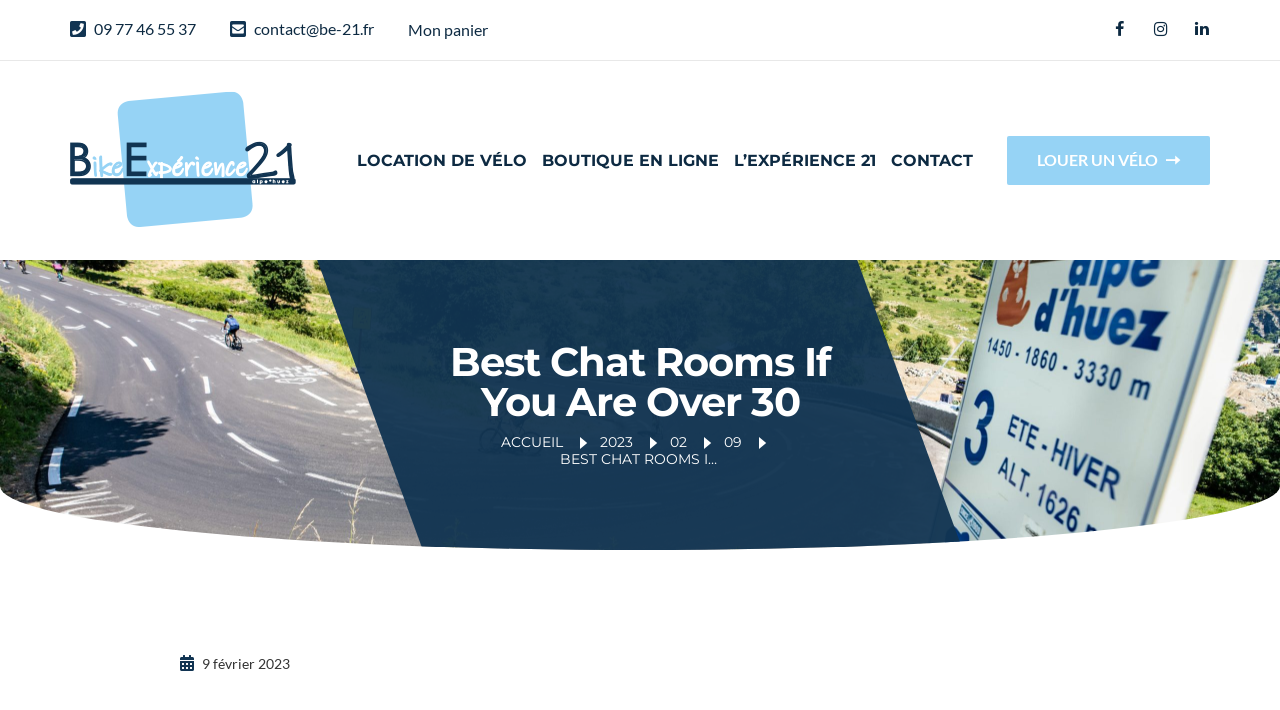Give a detailed explanation of the elements present on the webpage.

This webpage appears to be a website for Bike Experience 21, with a focus on bike rentals and online shopping. At the top left corner, there are three links: a phone number "09 77 46 55 37", an email address "contact@be-21.fr", and a link to "Mon panier" (My Cart). 

To the right of these links, there are three social media icons represented by Unicode characters. Below these icons, the website's logo "Bike Experience 21" is displayed, accompanied by an image. 

The main navigation menu is located below the logo, with five links: "LOCATION DE VÉLO" (Bike Rental), "BOUTIQUE EN LIGNE" (Online Store), "L’EXPÉRIENCE 21" (The 21 Experience), "CONTACT" (Contact), and "LOUER UN VÉLO" (Rent a Bike) with a bike icon.

In the center of the page, there is a large heading "Best Chat Rooms If You Are Over 30", which seems out of place given the bike-related content. Below this heading, there are four links: "ACCUEIL" (Home), "2023", "02", and "09". 

Further down, there is another heading "BEST CHAT ROOMS IF YOU ARE OVER 30", which is similar to the previous one. At the very bottom of the page, there is a footer with the text "9 février 2023" (February 9, 2023).